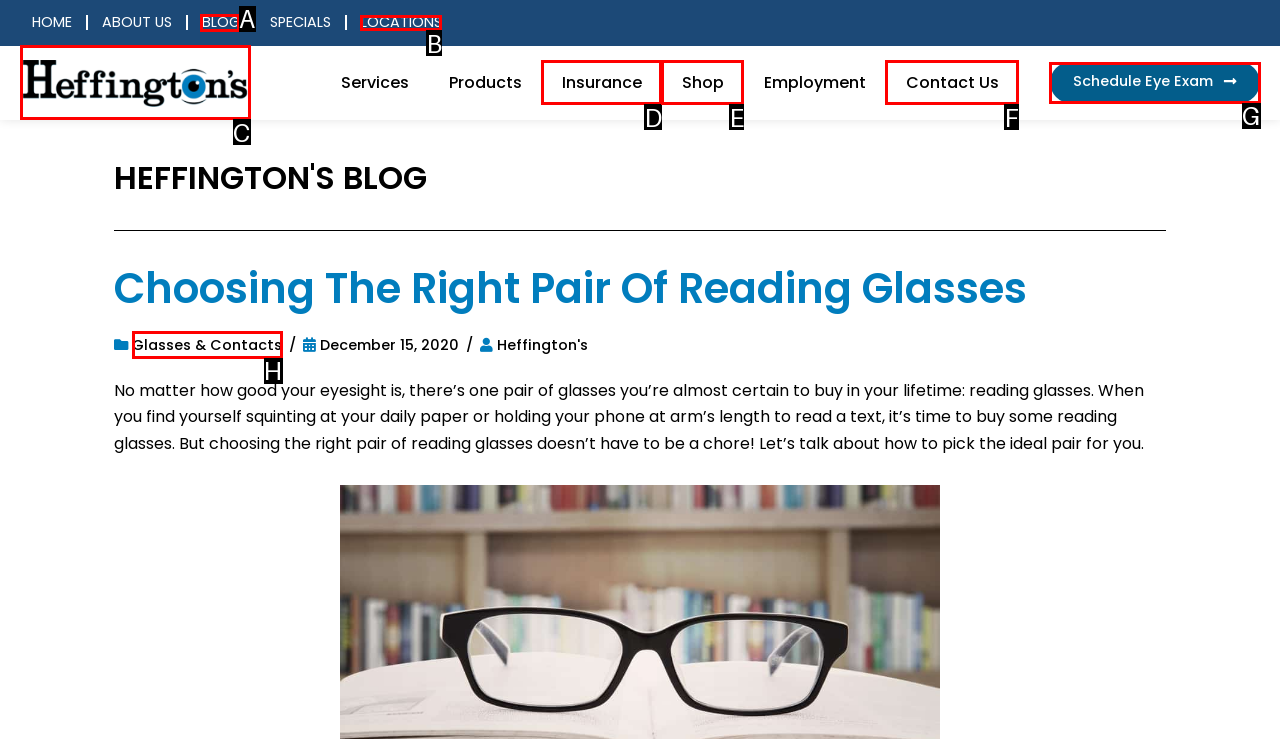Indicate the HTML element that should be clicked to perform the task: Click BLOG Reply with the letter corresponding to the chosen option.

A